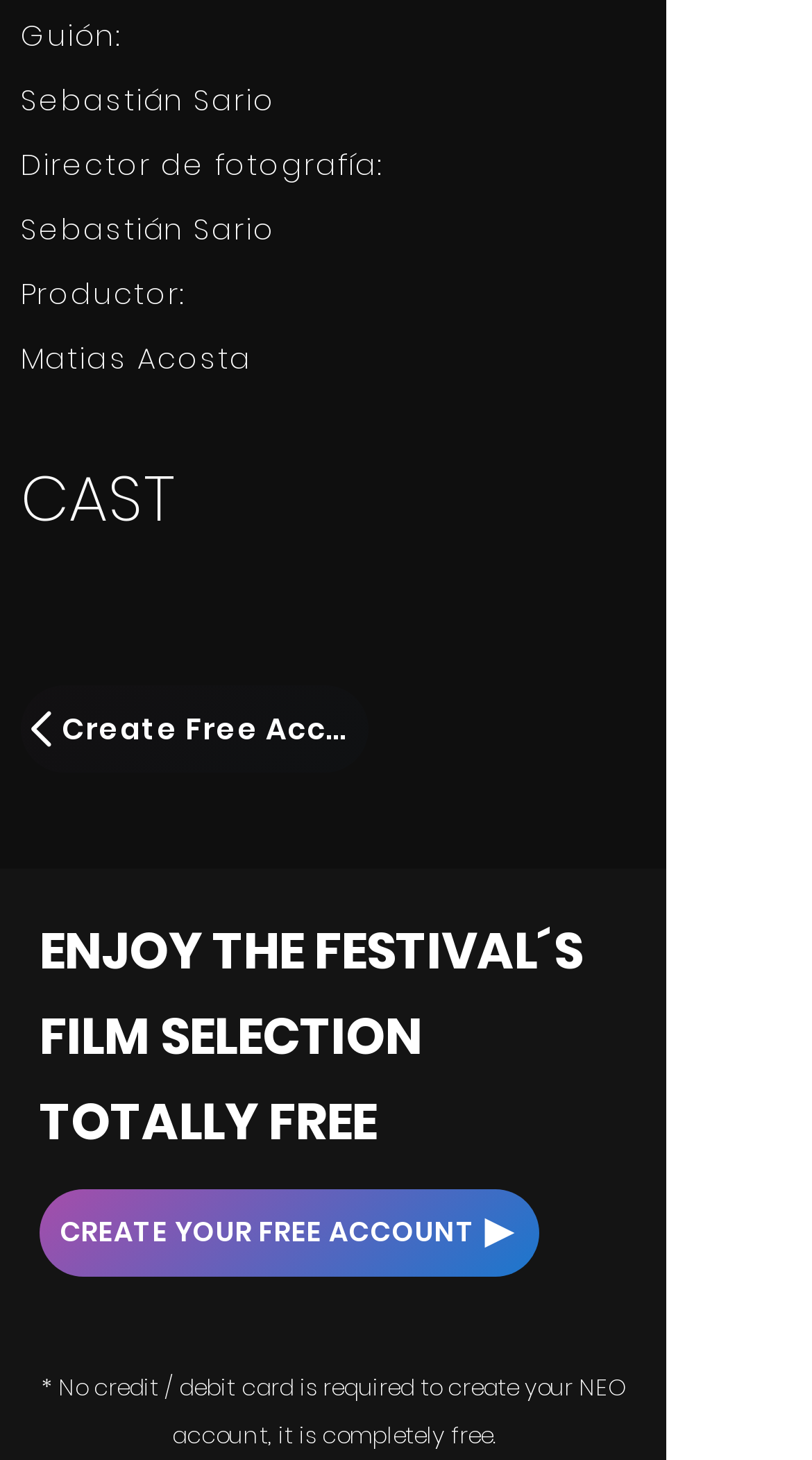Given the description aria-label="Facebook", predict the bounding box coordinates of the UI element. Ensure the coordinates are in the format (top-left x, top-left y, bottom-right x, bottom-right y) and all values are between 0 and 1.

None